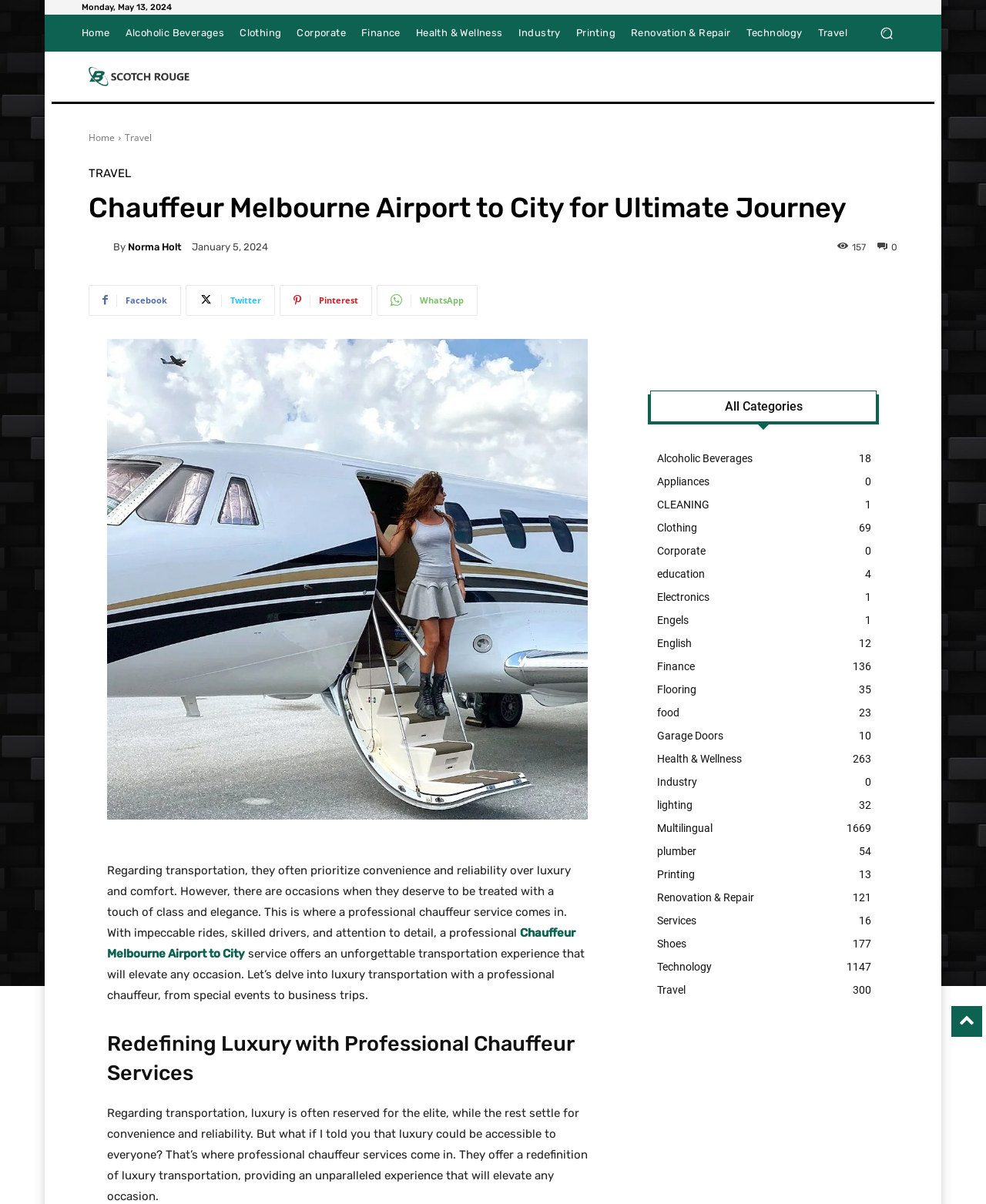What is the purpose of the chauffeur service?
Please look at the screenshot and answer in one word or a short phrase.

Luxury transportation